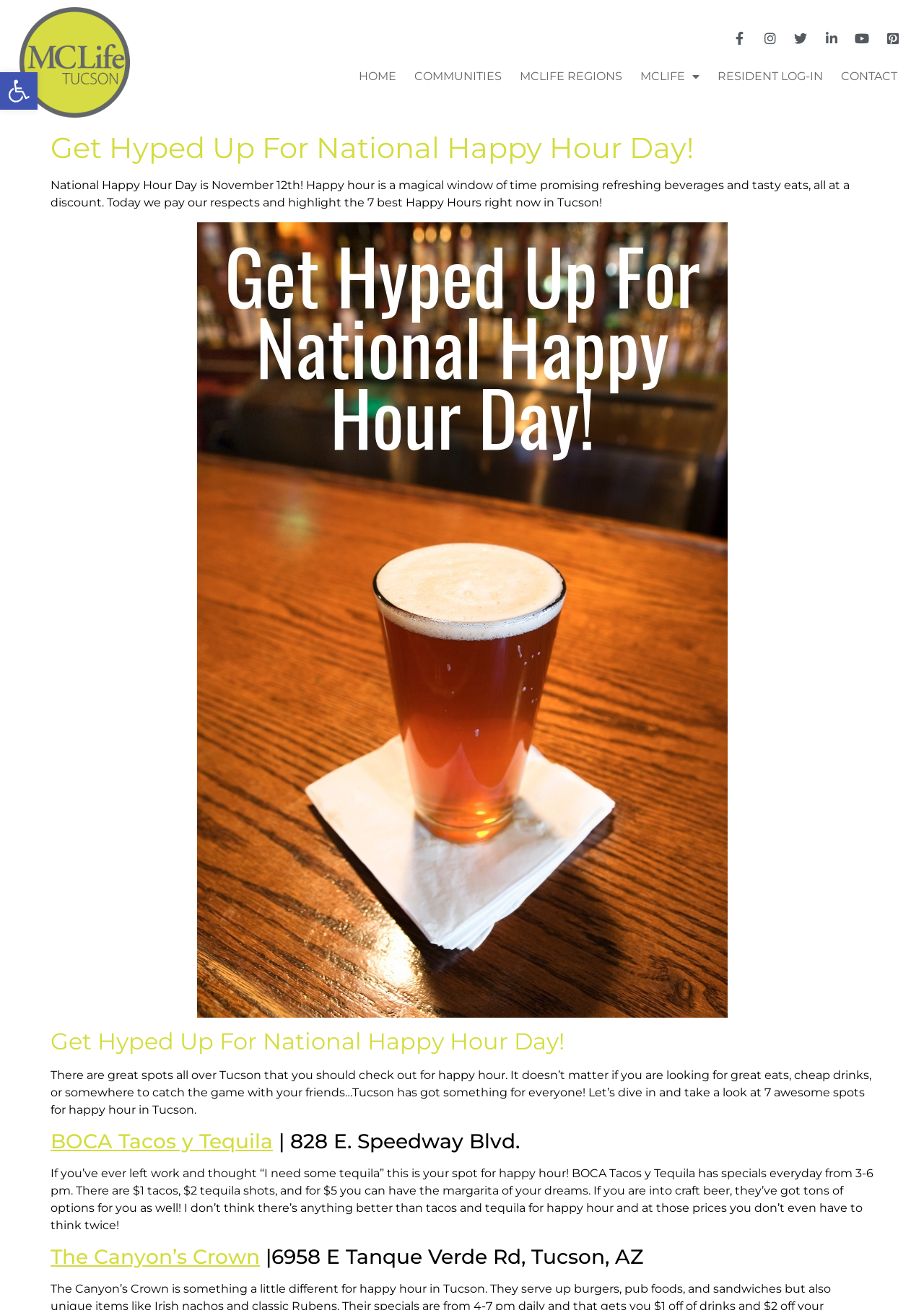Locate the bounding box coordinates of the area that needs to be clicked to fulfill the following instruction: "Click the ACADEMICS link". The coordinates should be in the format of four float numbers between 0 and 1, namely [left, top, right, bottom].

None